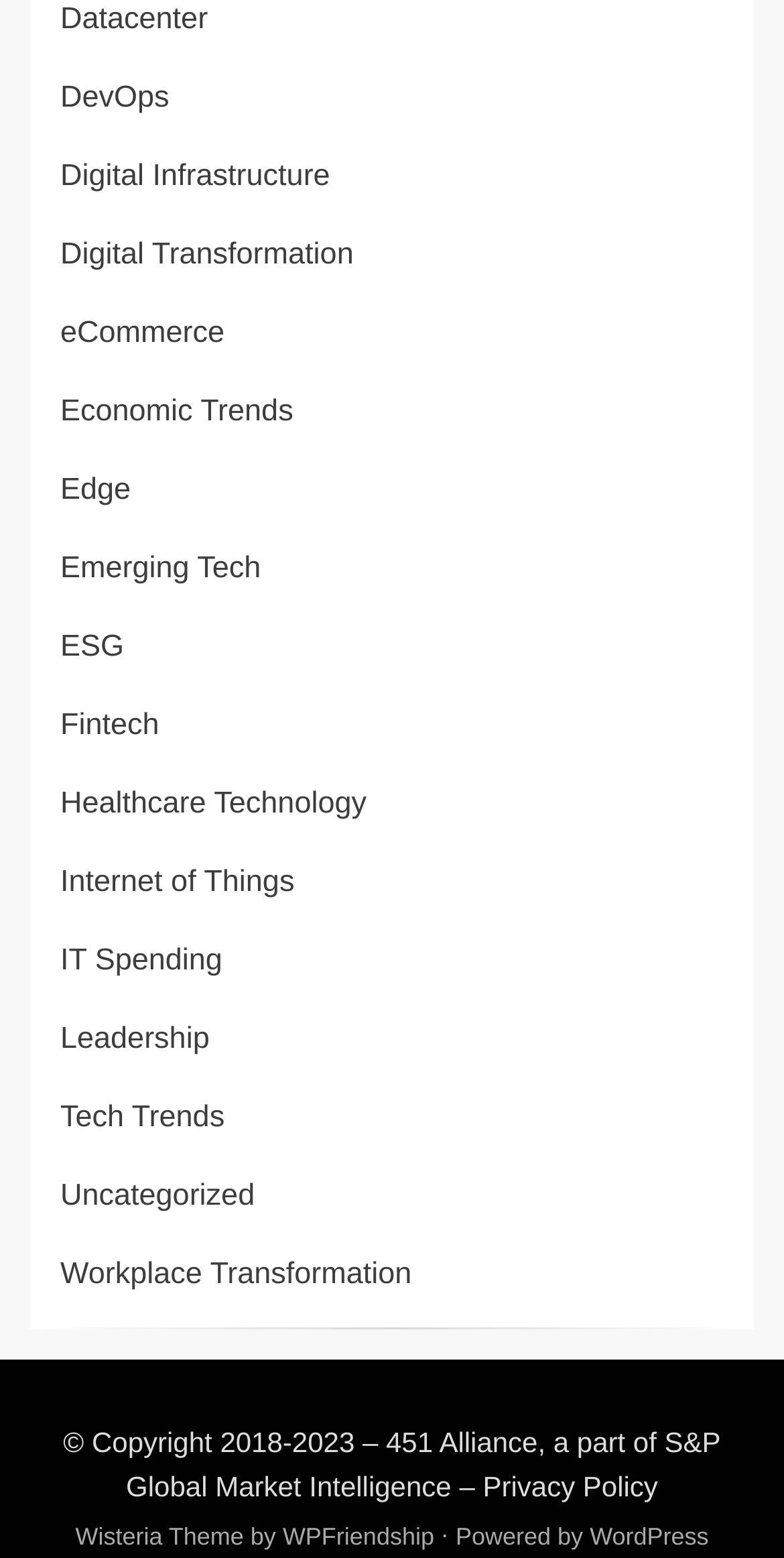Please determine the bounding box coordinates of the element to click in order to execute the following instruction: "Go to the home page". The coordinates should be four float numbers between 0 and 1, specified as [left, top, right, bottom].

None